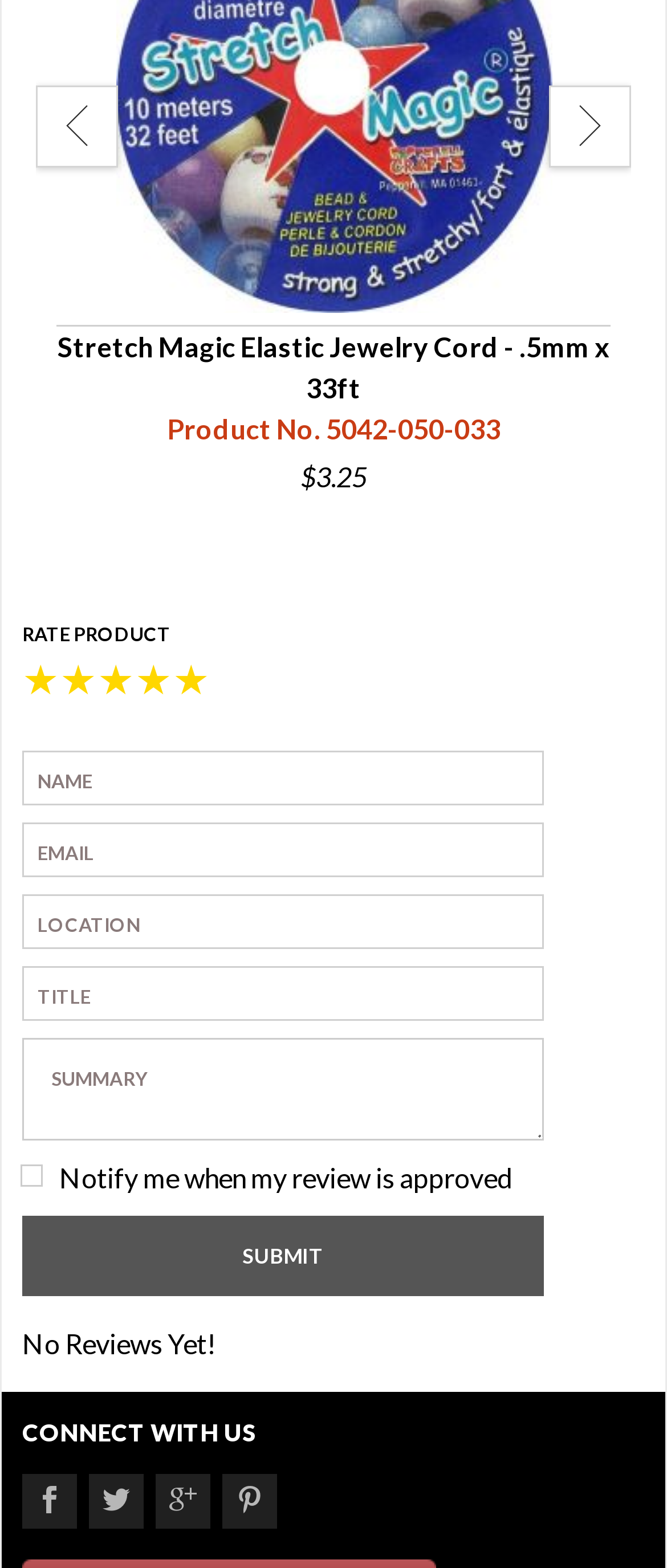Please provide the bounding box coordinates for the element that needs to be clicked to perform the instruction: "Enter your name". The coordinates must consist of four float numbers between 0 and 1, formatted as [left, top, right, bottom].

[0.033, 0.479, 0.815, 0.514]